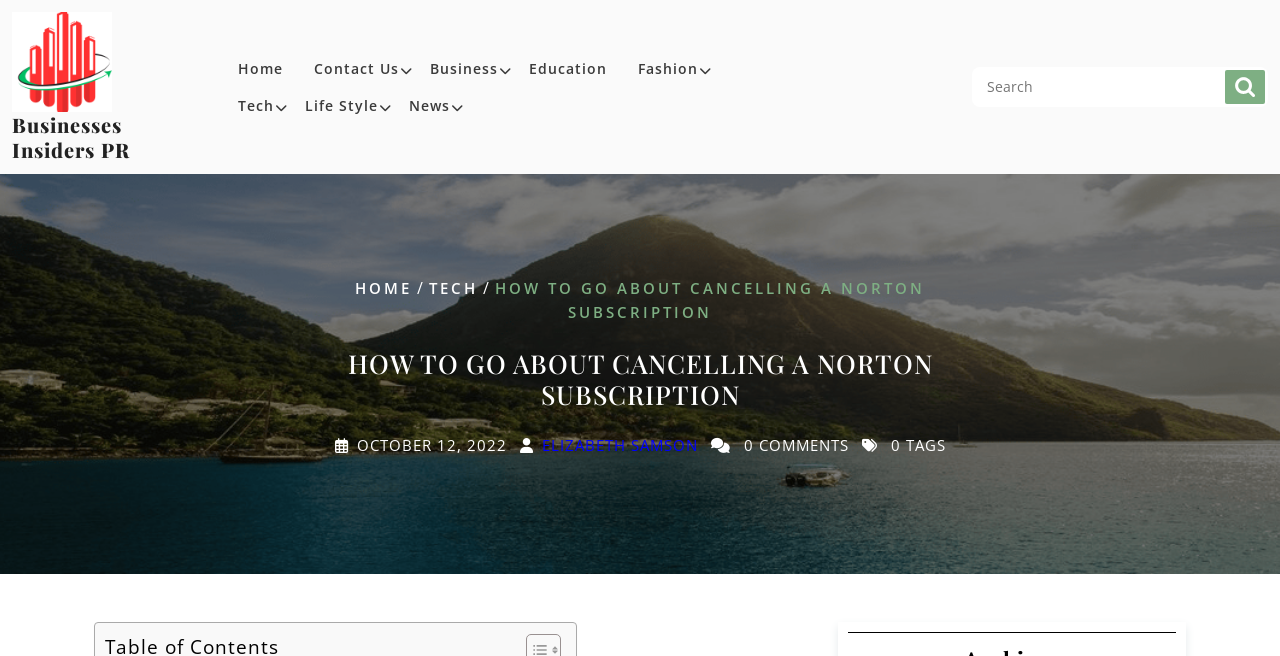Provide your answer to the question using just one word or phrase: What is the topic of the article?

Cancelling a Norton subscription